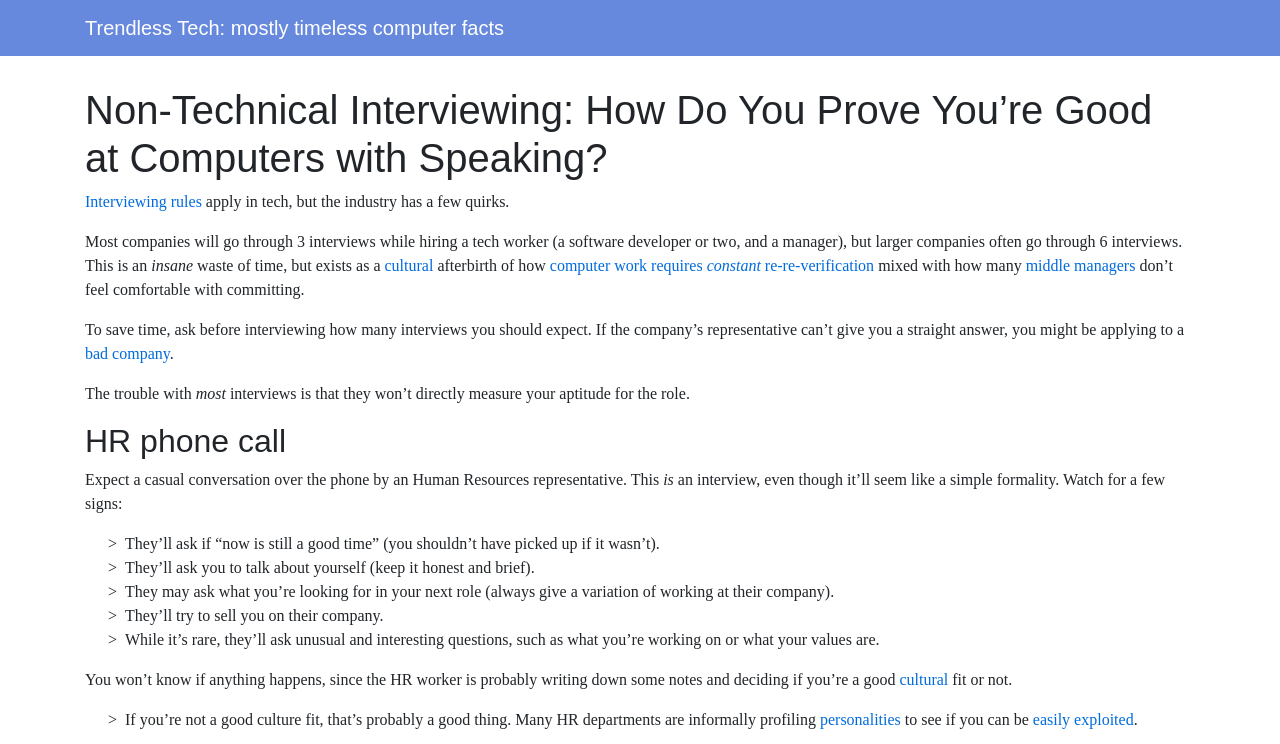Given the description of a UI element: "computer work requires constant re-re-verification", identify the bounding box coordinates of the matching element in the webpage screenshot.

[0.43, 0.345, 0.683, 0.368]